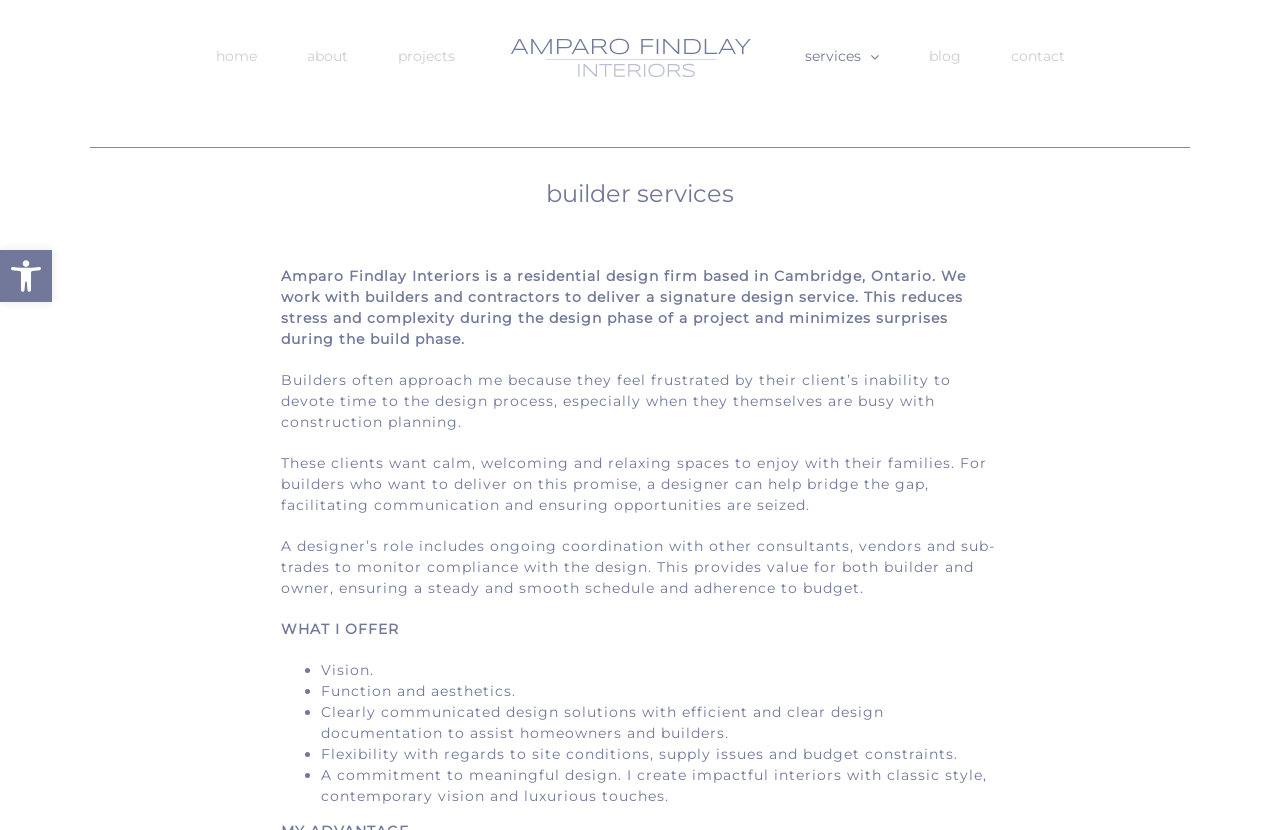Reply to the question with a single word or phrase:
What is the name of the residential design firm?

Amparo Findlay Interiors